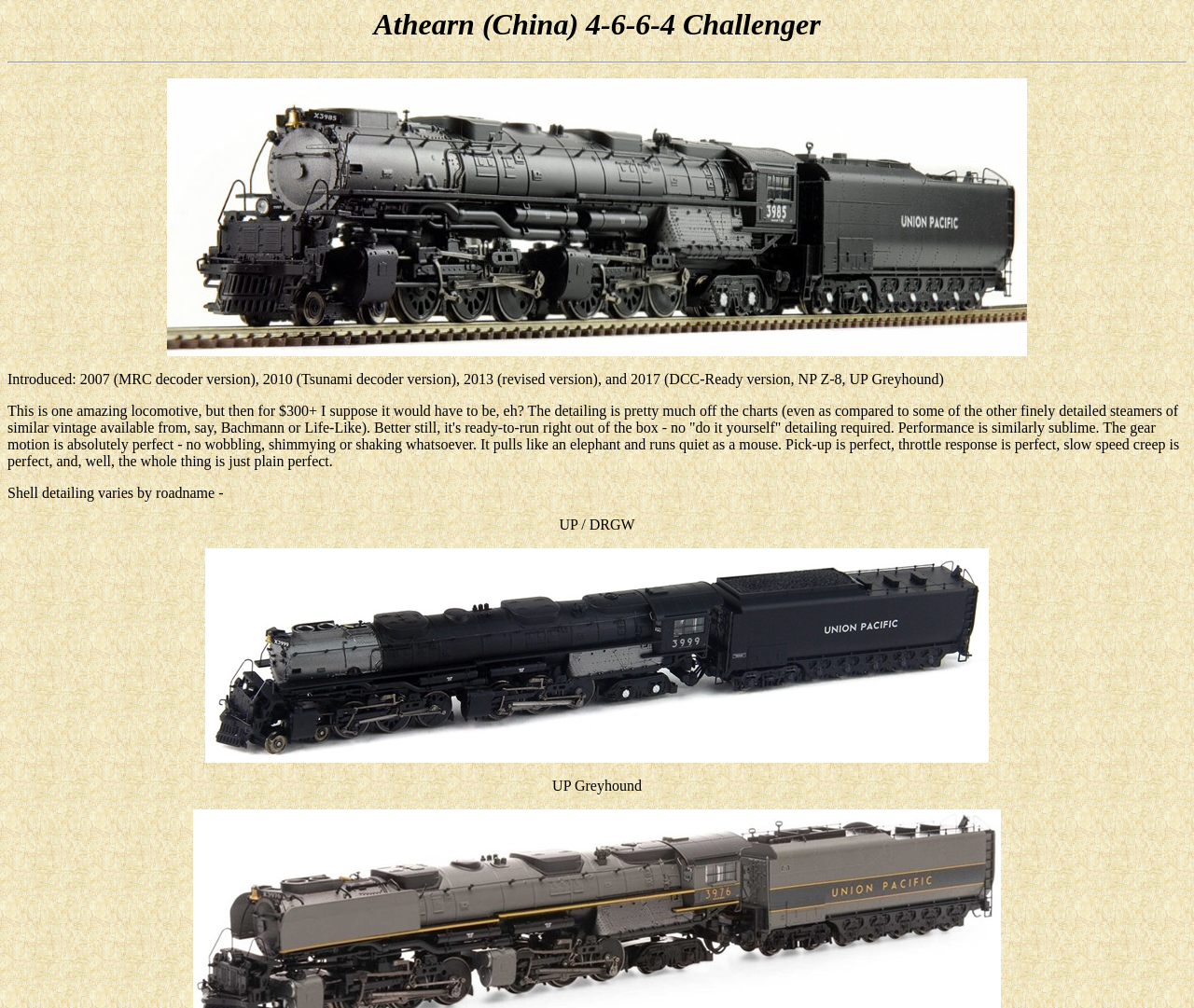Offer a meticulous description of the webpage's structure and content.

The webpage is about the Athearn (China) 4-6-6-4 Challenger locomotive. At the top, there is a heading with the same title as the webpage. Below the heading, there is a horizontal separator line. 

On the left side of the page, there is a large image of the locomotive, taking up about two-thirds of the page's width and one-third of its height. 

To the right of the image, there are several blocks of text. The first block describes the introduction of the locomotive, listing the years 2007, 2010, 2013, and 2017. Below this text, there is a longer paragraph praising the locomotive's detailing, performance, and features. 

Further down, there is a shorter sentence mentioning that shell detailing varies by roadname, followed by the roadnames "UP / DRGW" on the same line. 

On the lower half of the page, there is another image, slightly smaller than the first one, and to its left, there is the text "UP Greyhound".